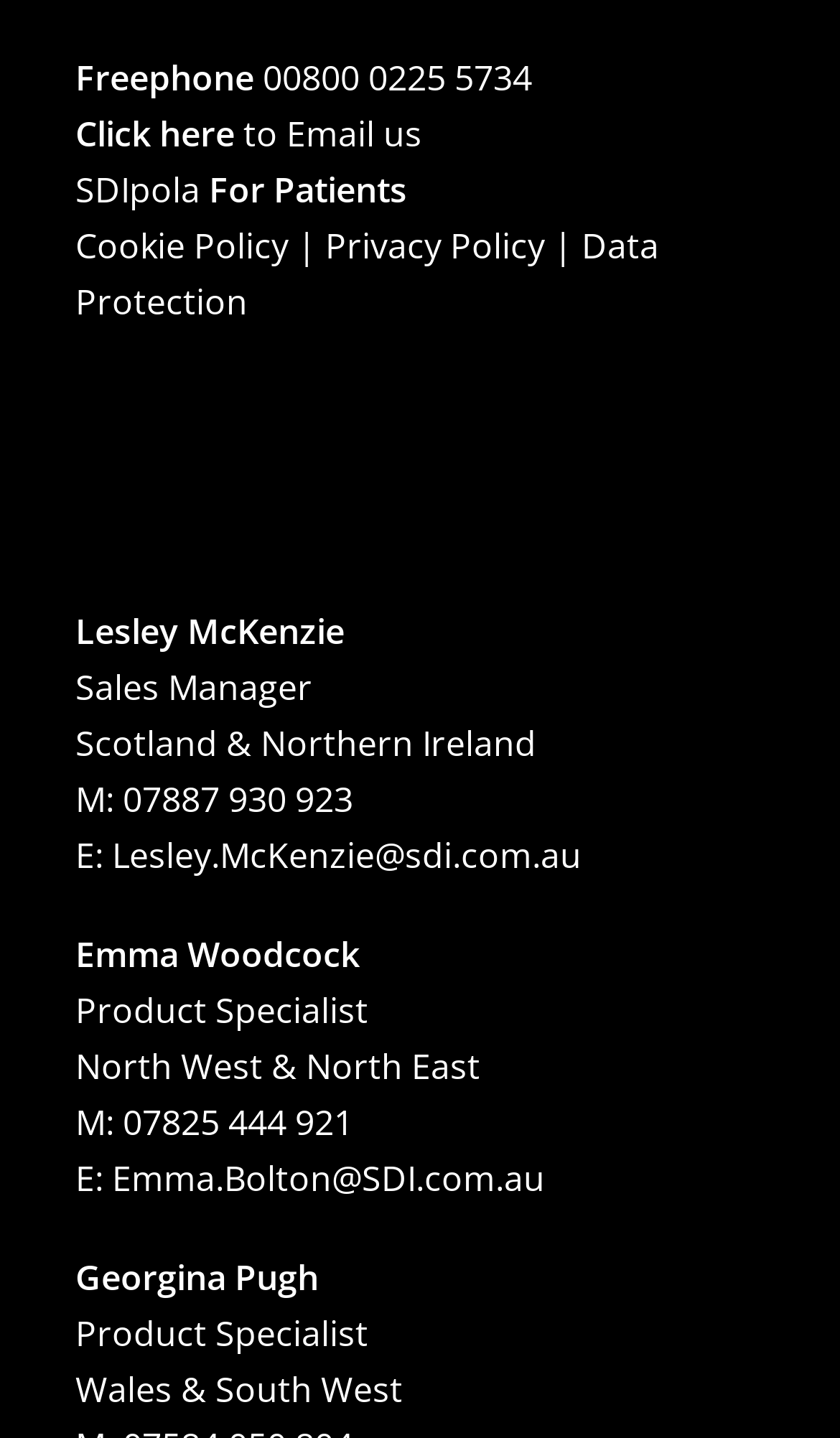Can you look at the image and give a comprehensive answer to the question:
What is the freephone number?

The freephone number is mentioned at the top of the webpage, next to the 'Freephone' text.